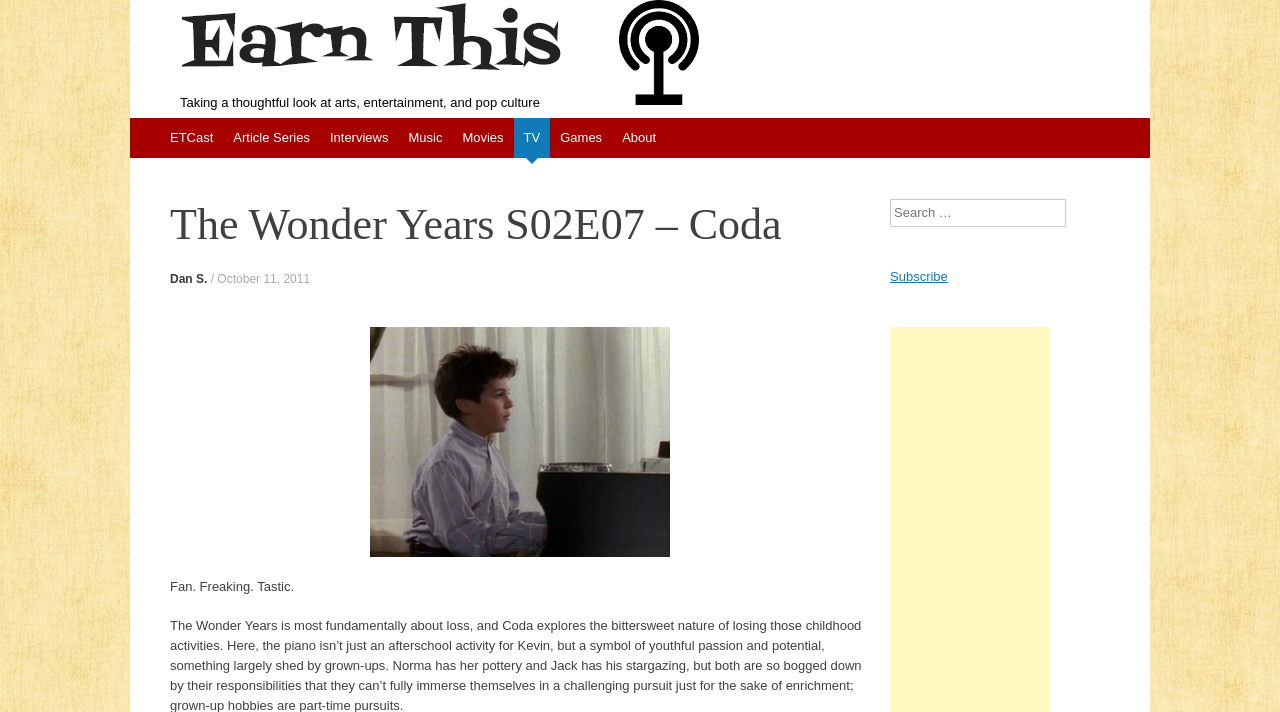Show the bounding box coordinates of the element that should be clicked to complete the task: "Click on the 'ABOUT' link".

None